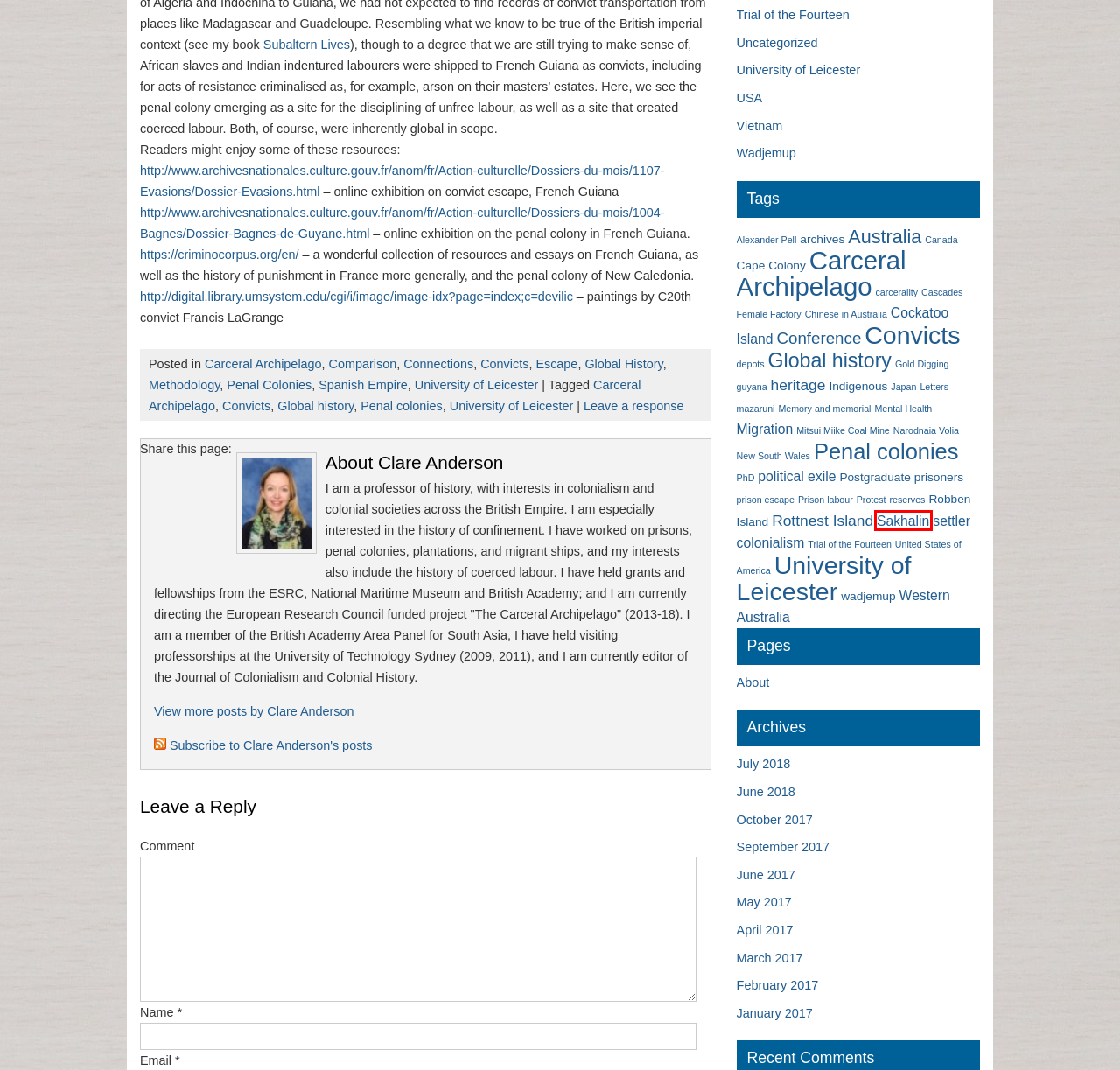Given a screenshot of a webpage with a red bounding box highlighting a UI element, determine which webpage description best matches the new webpage that appears after clicking the highlighted element. Here are the candidates:
A. Narodnaia Volia
B. prisoners
C. Cockatoo Island
D. Sakhalin
E. Archive for  October 2017
F. Wadjemup
G. Indigenous
H. Chinese in Australia

D